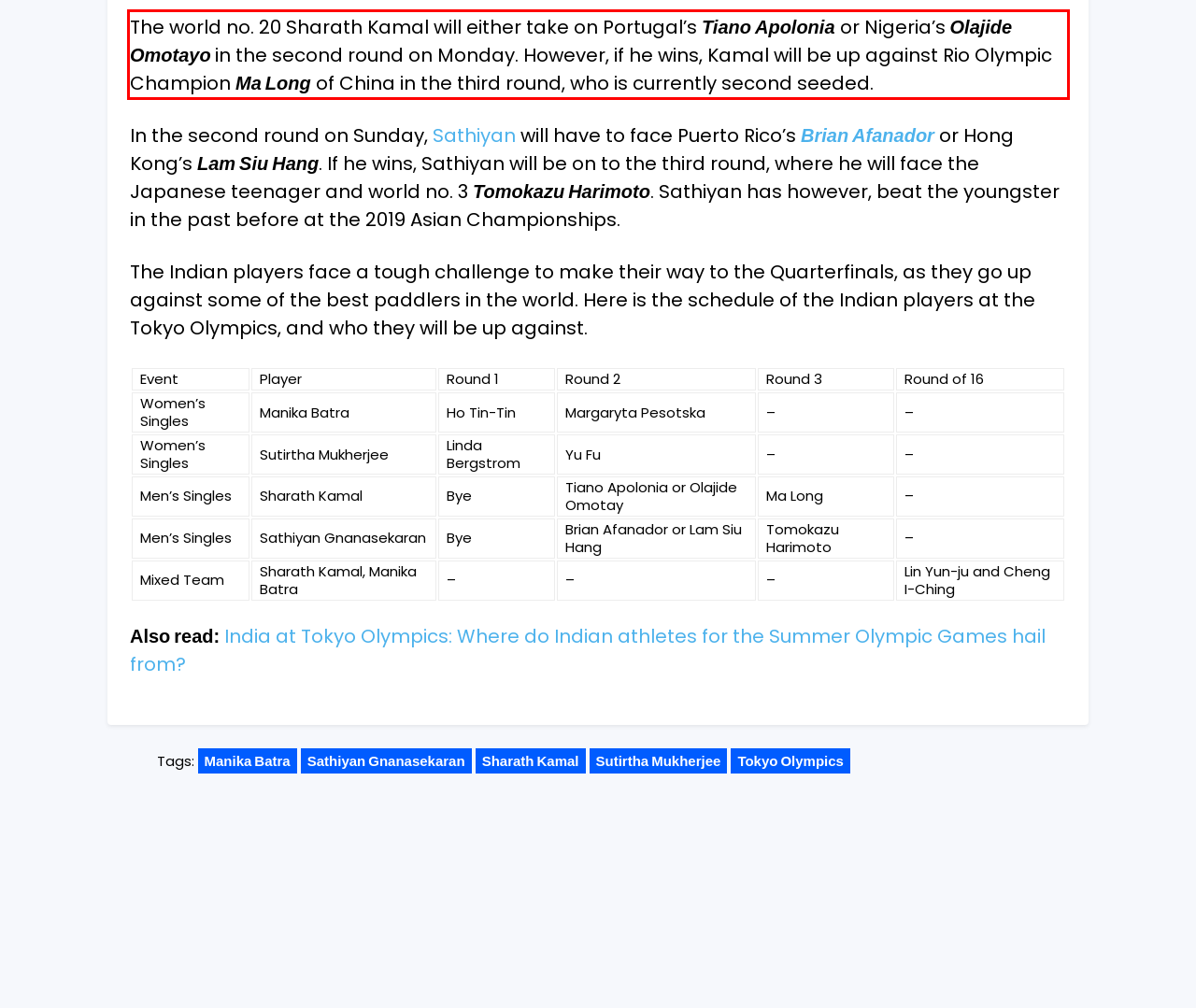You are provided with a screenshot of a webpage that includes a red bounding box. Extract and generate the text content found within the red bounding box.

The world no. 20 Sharath Kamal will either take on Portugal’s Tiano Apolonia or Nigeria’s Olajide Omotayo in the second round on Monday. However, if he wins, Kamal will be up against Rio Olympic Champion Ma Long of China in the third round, who is currently second seeded.